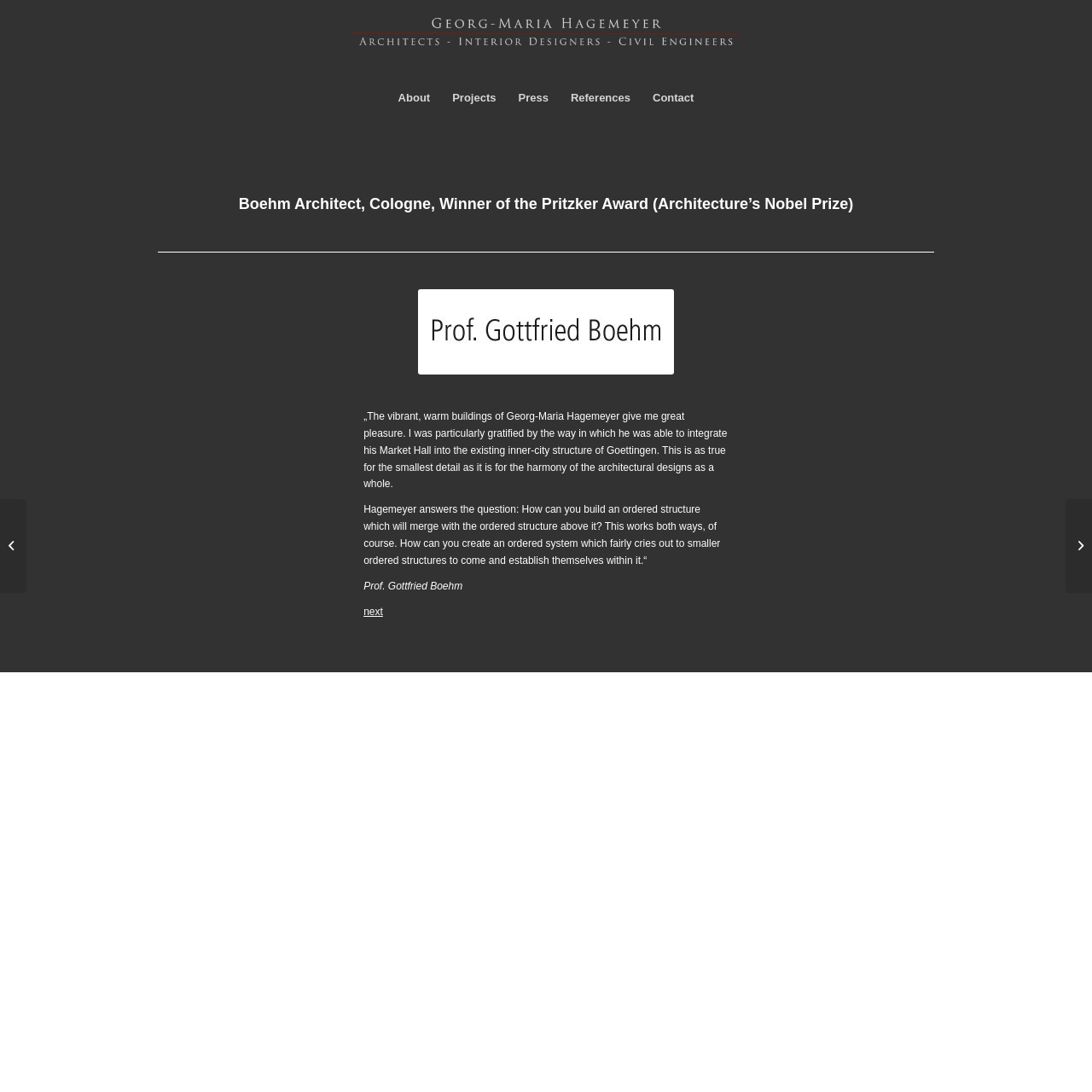Locate the bounding box of the UI element based on this description: "Expert opinions". Provide four float numbers between 0 and 1 as [left, top, right, bottom].

None